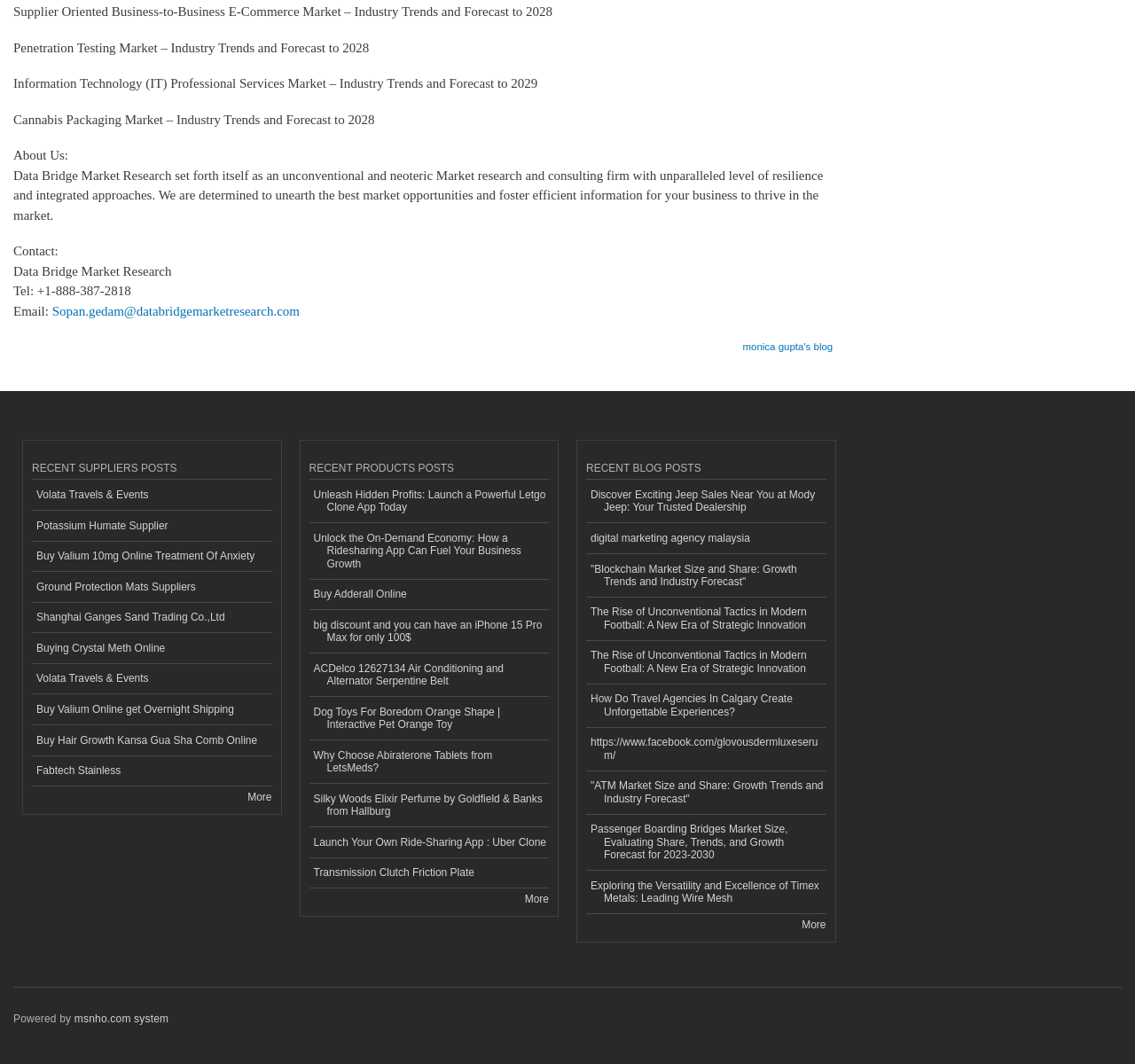What is the category of the posts listed under 'RECENT SUPPLIERS POSTS'?
Answer with a single word or phrase by referring to the visual content.

Supplier posts